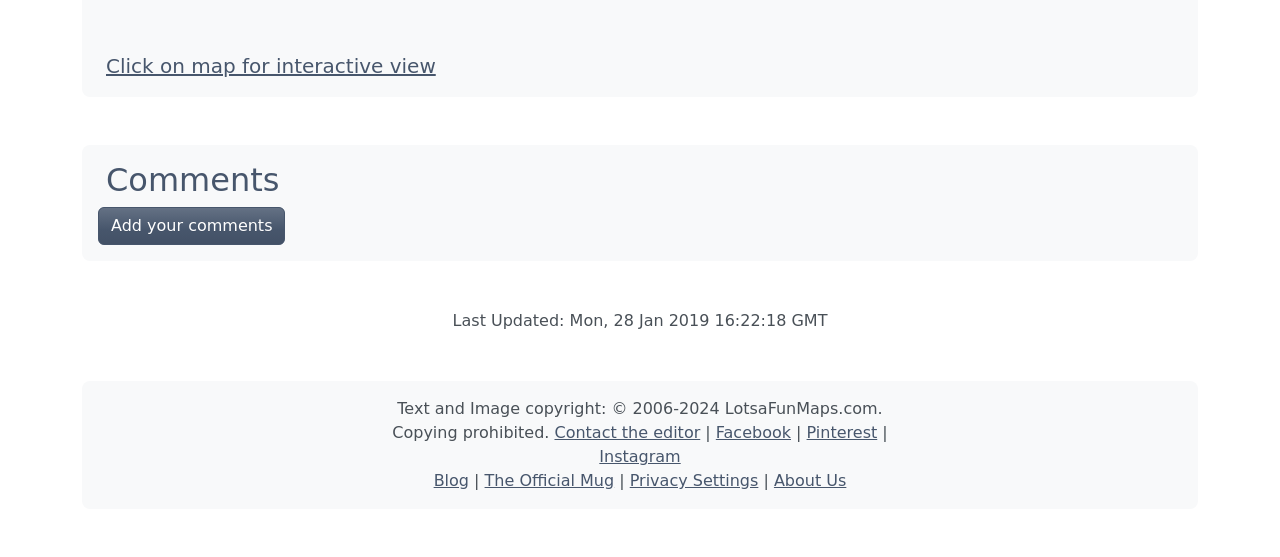Identify the bounding box coordinates of the element that should be clicked to fulfill this task: "Go to About Us page". The coordinates should be provided as four float numbers between 0 and 1, i.e., [left, top, right, bottom].

[0.605, 0.846, 0.661, 0.88]